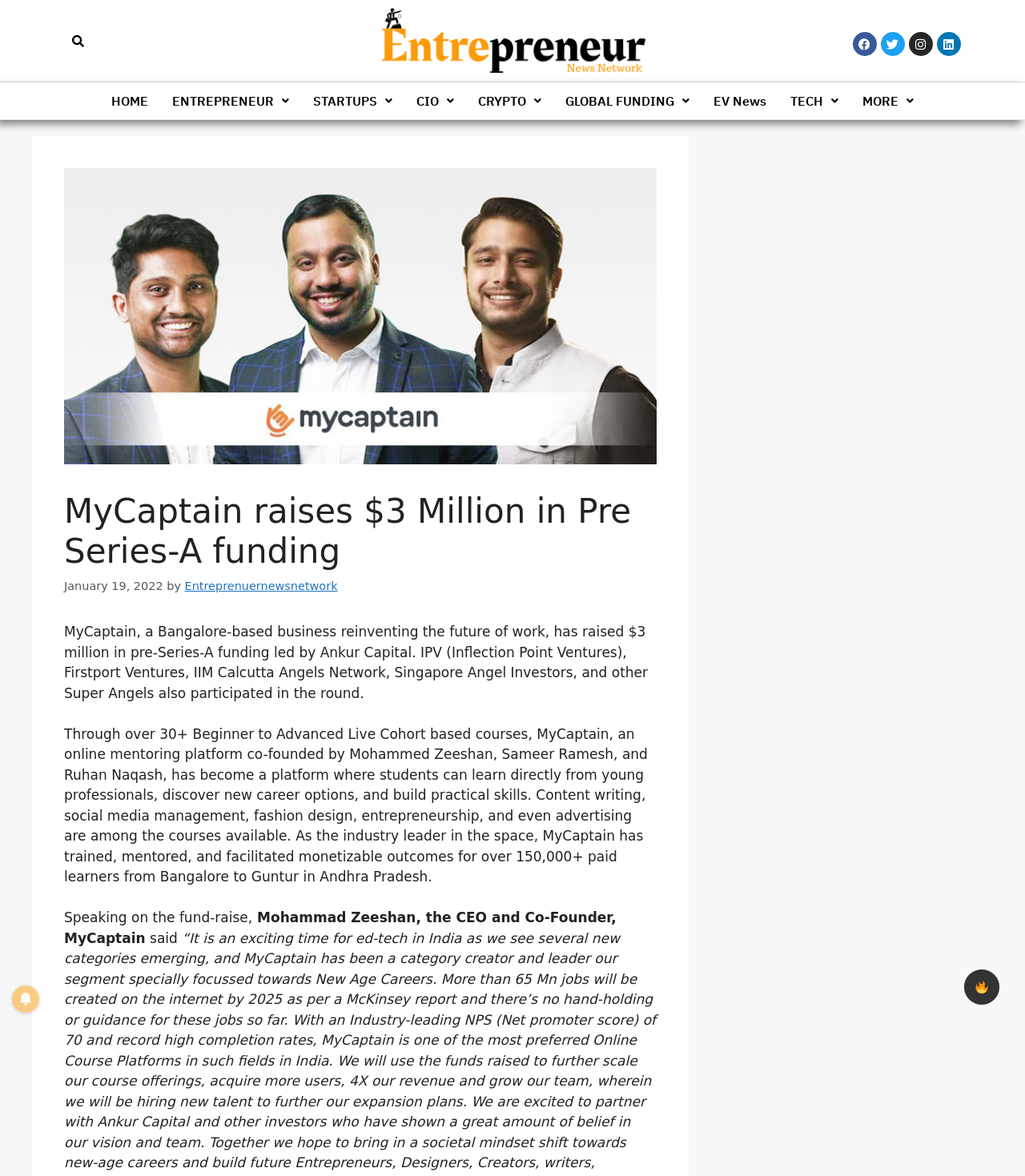Please determine the bounding box coordinates of the area that needs to be clicked to complete this task: 'Search for something'. The coordinates must be four float numbers between 0 and 1, formatted as [left, top, right, bottom].

[0.062, 0.022, 0.09, 0.047]